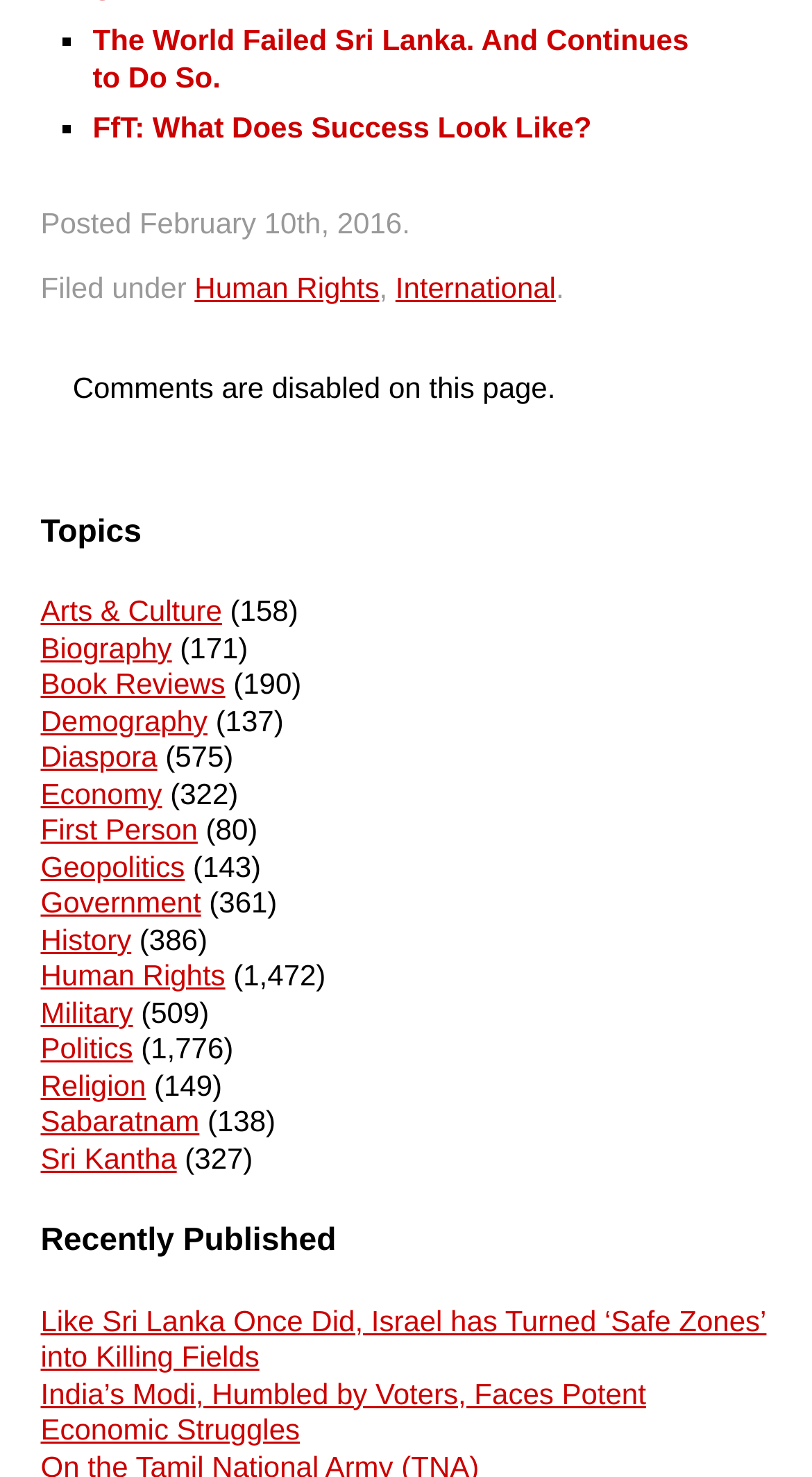What is the date of the first article?
Utilize the information in the image to give a detailed answer to the question.

The date of the first article can be found by looking at the time element which is located in the footer section of the webpage. The text 'February 10th, 2016' indicates the date of the article.